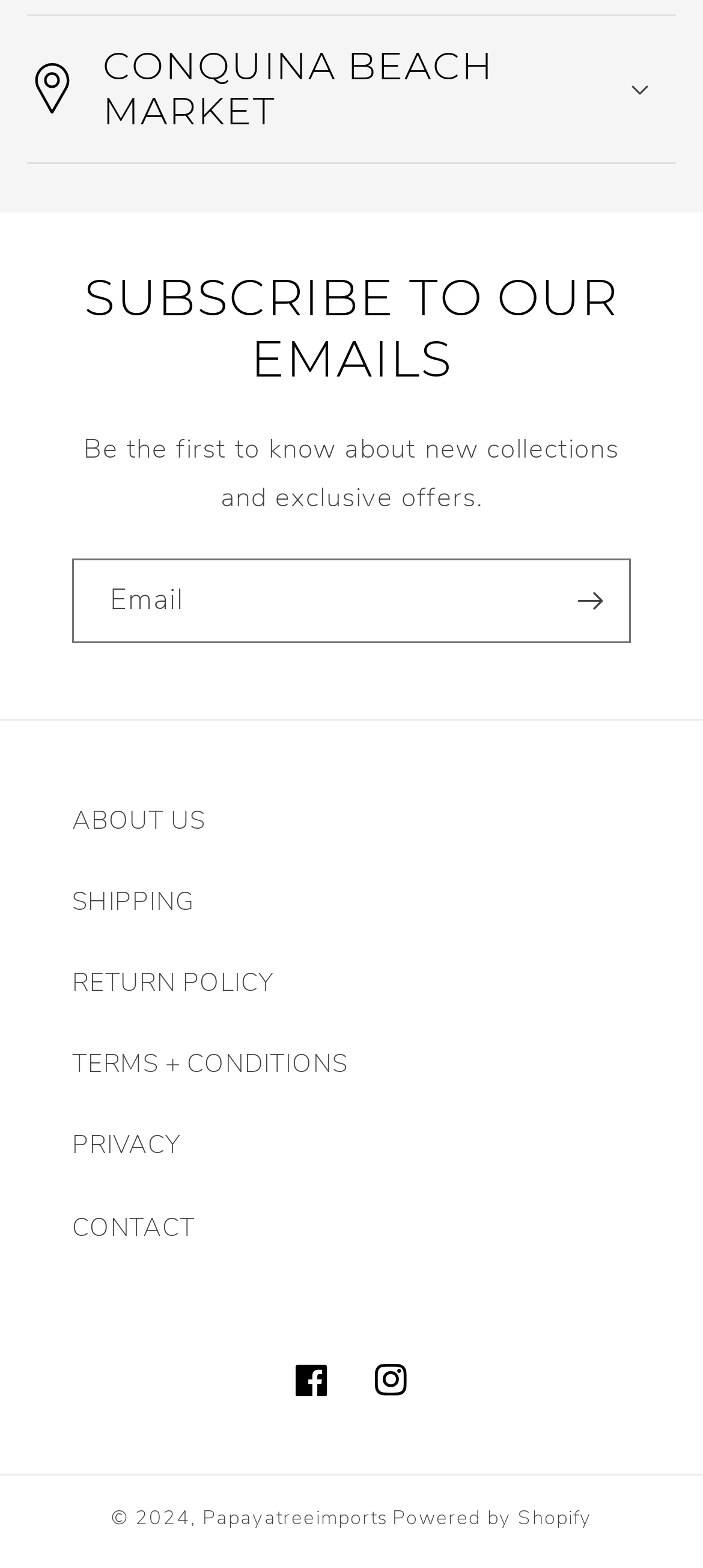Please locate the bounding box coordinates for the element that should be clicked to achieve the following instruction: "Subscribe to the newsletter". Ensure the coordinates are given as four float numbers between 0 and 1, i.e., [left, top, right, bottom].

[0.105, 0.357, 0.895, 0.409]